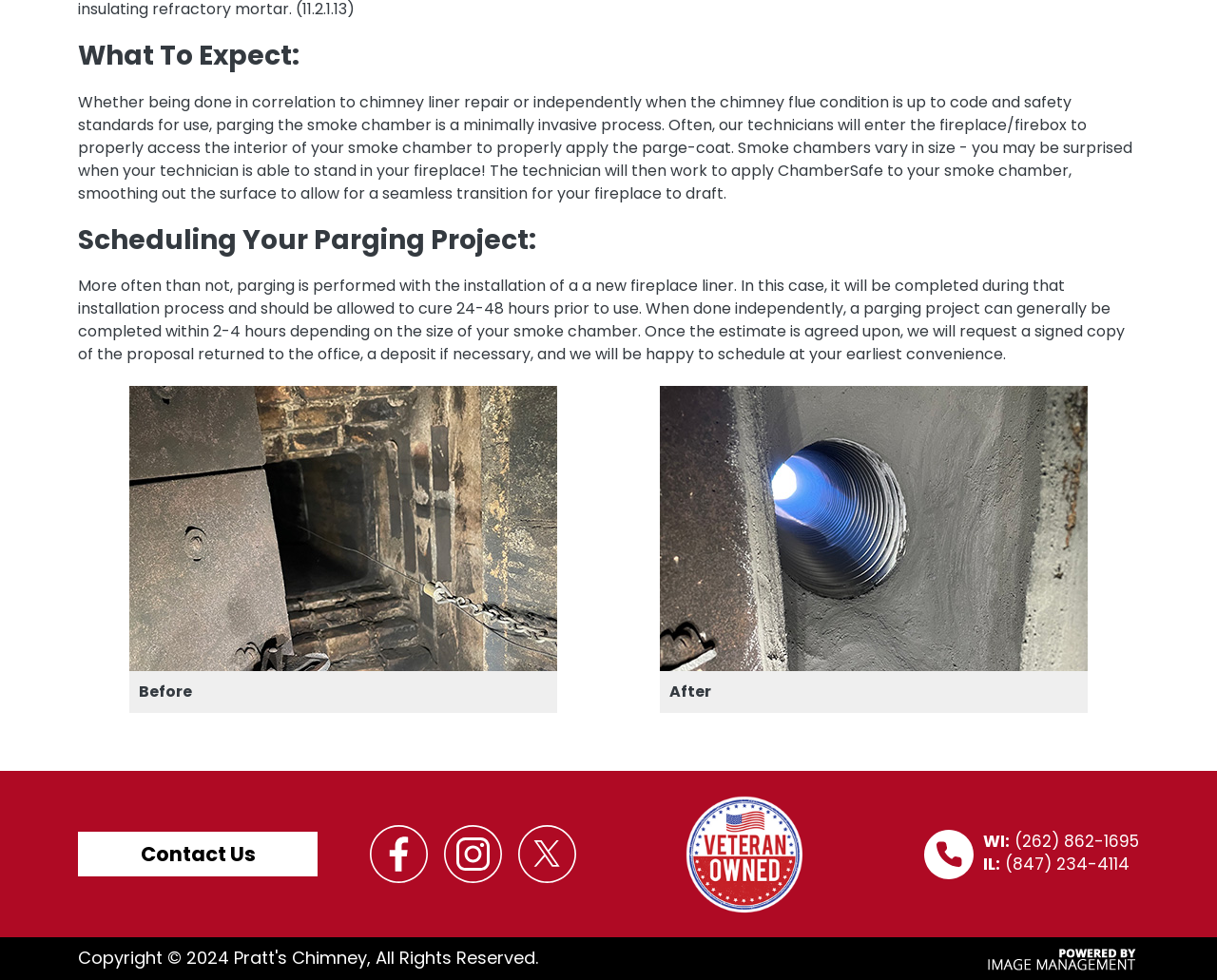Give the bounding box coordinates for the element described by: "alt="Pratt's Chimney X Page"".

[0.426, 0.859, 0.473, 0.882]